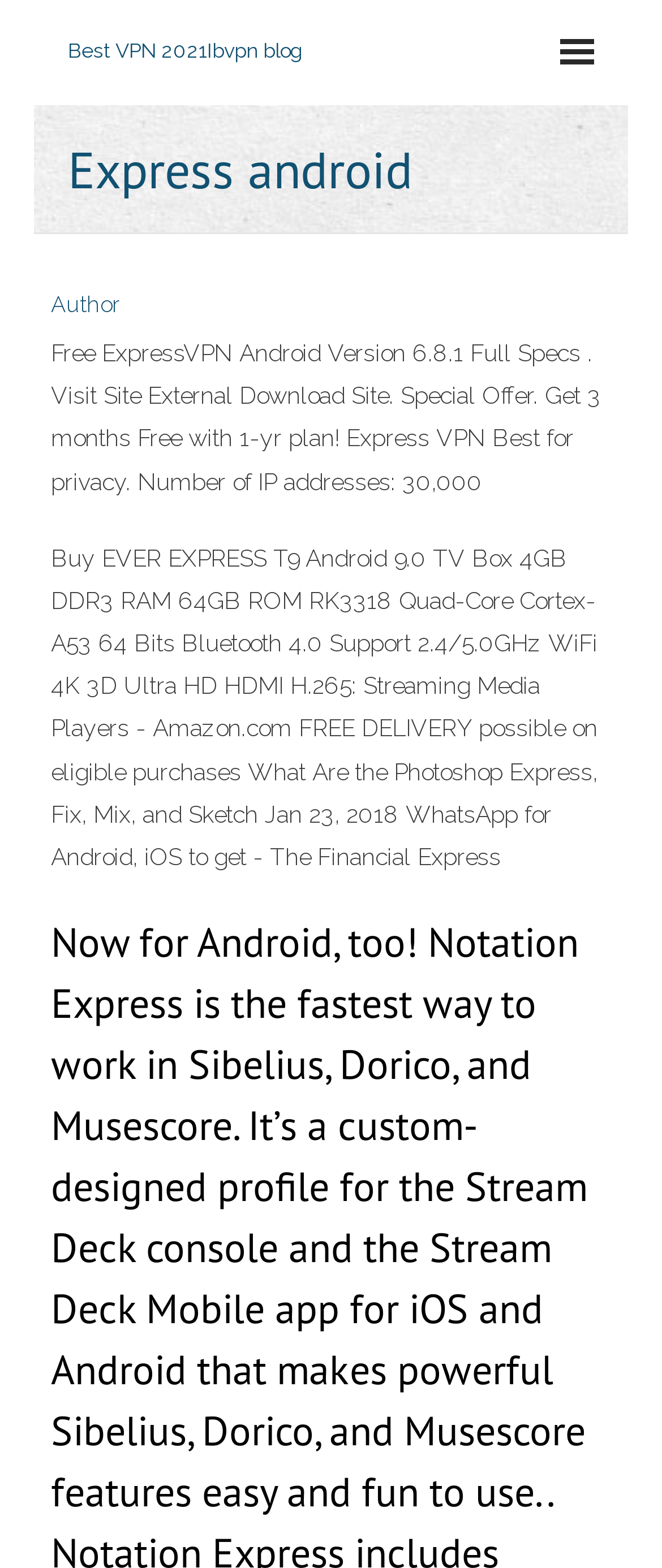Please reply to the following question with a single word or a short phrase:
What is the topic of the webpage?

Express android